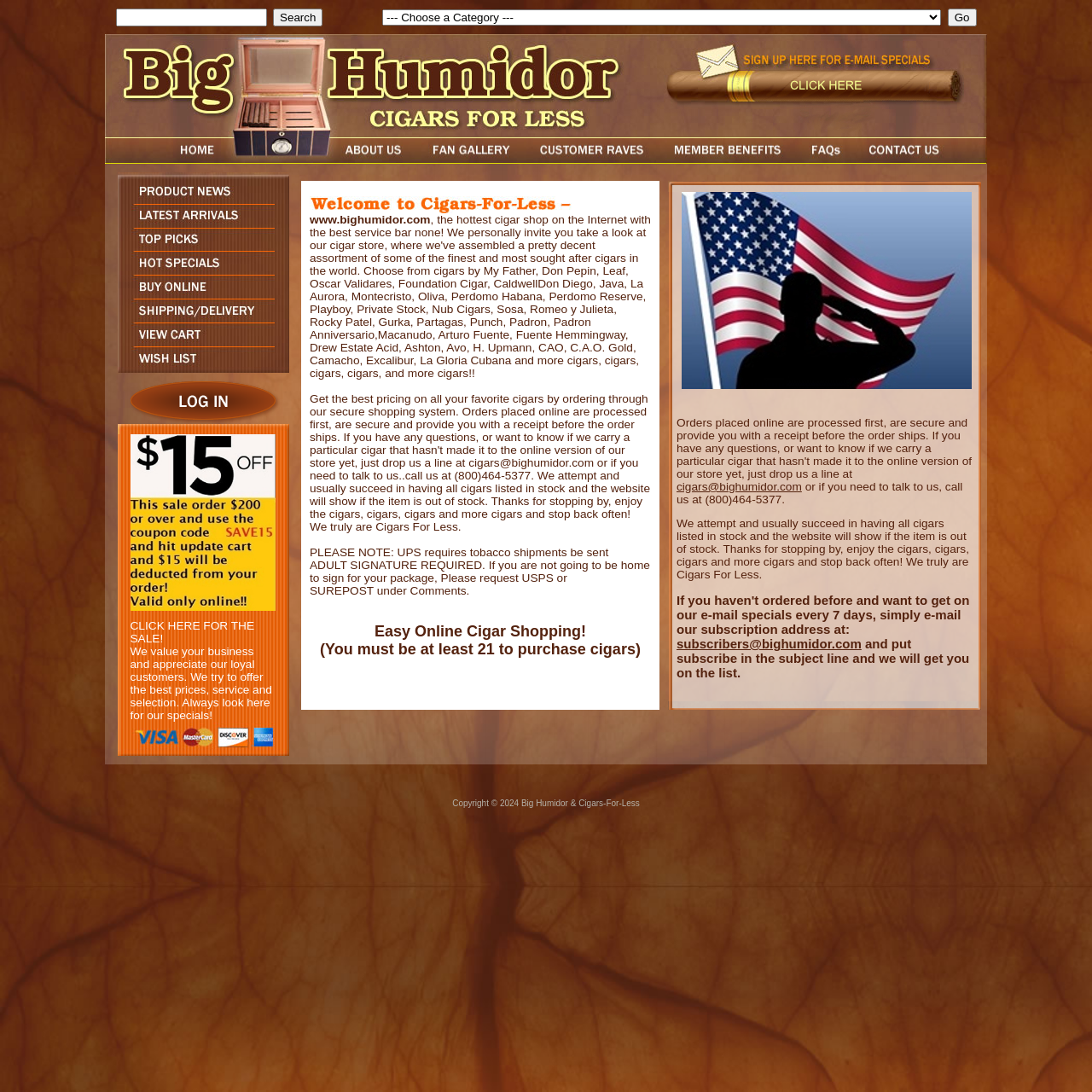What is the minimum age to purchase cigars?
Based on the content of the image, thoroughly explain and answer the question.

According to the webpage, users must be at least 21 years old to purchase cigars, as indicated in the section about easy online cigar shopping.